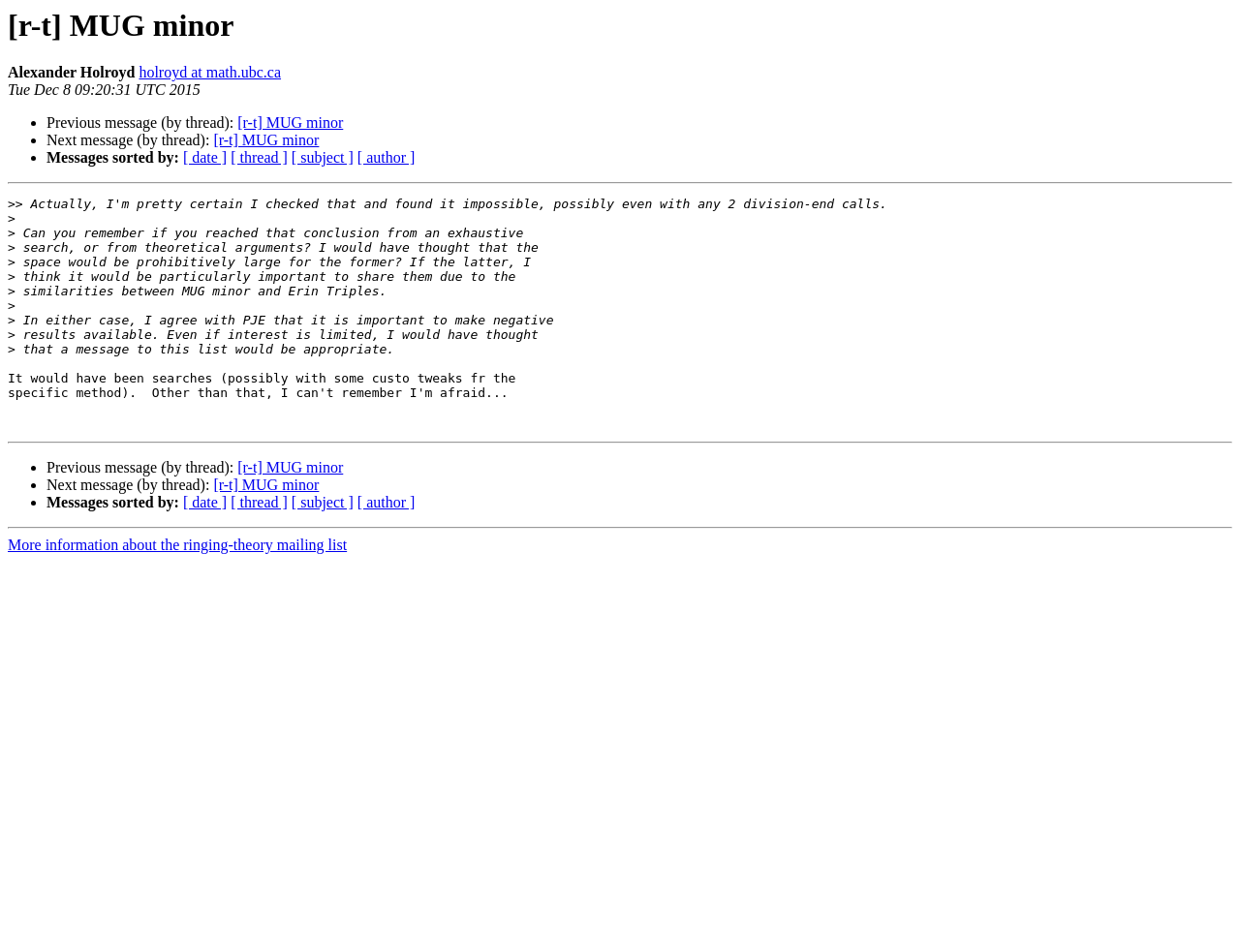Answer the following inquiry with a single word or phrase:
How can the messages be sorted?

by date, thread, subject, or author